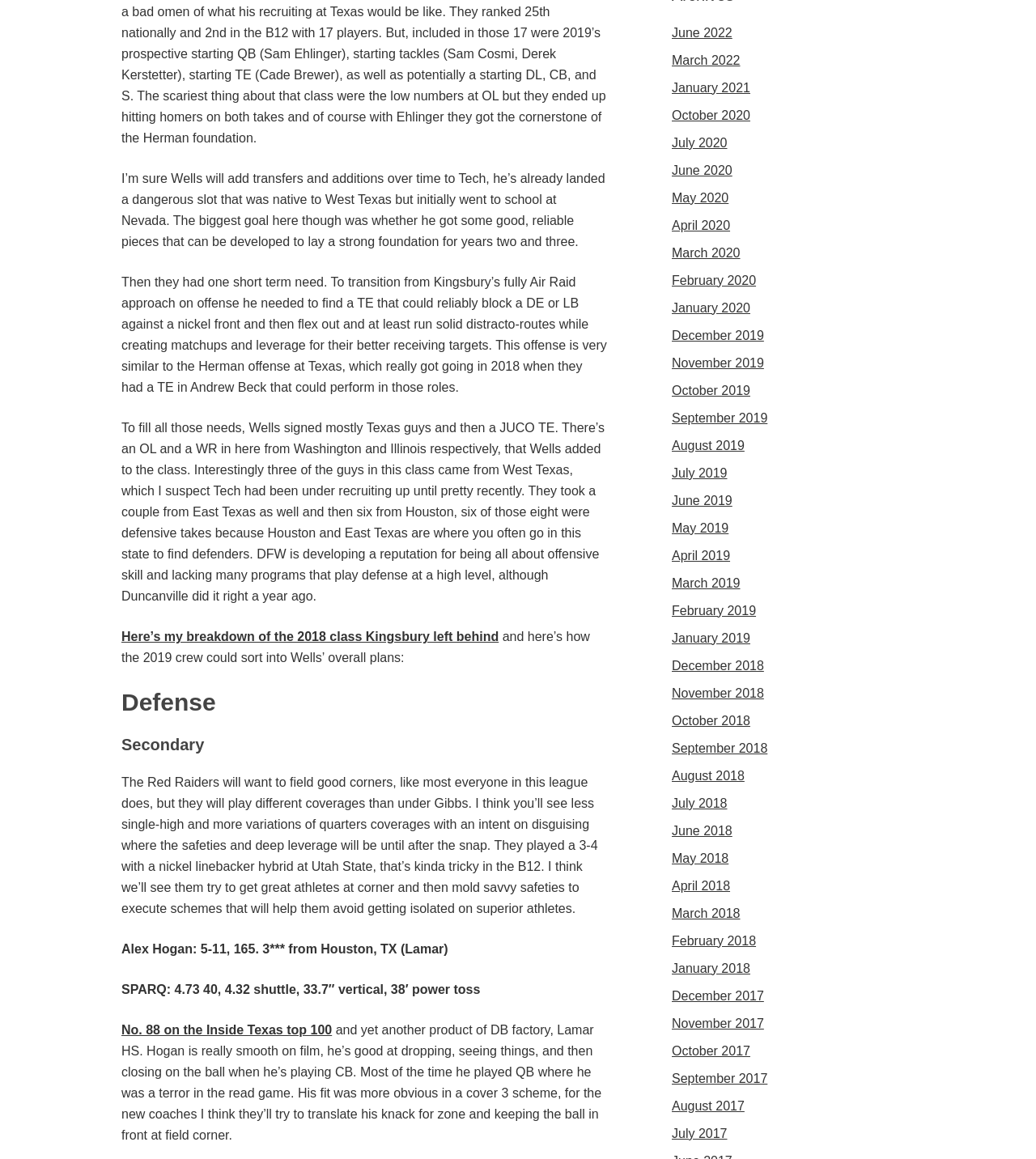Find the bounding box coordinates corresponding to the UI element with the description: "October 2020". The coordinates should be formatted as [left, top, right, bottom], with values as floats between 0 and 1.

[0.648, 0.093, 0.724, 0.105]